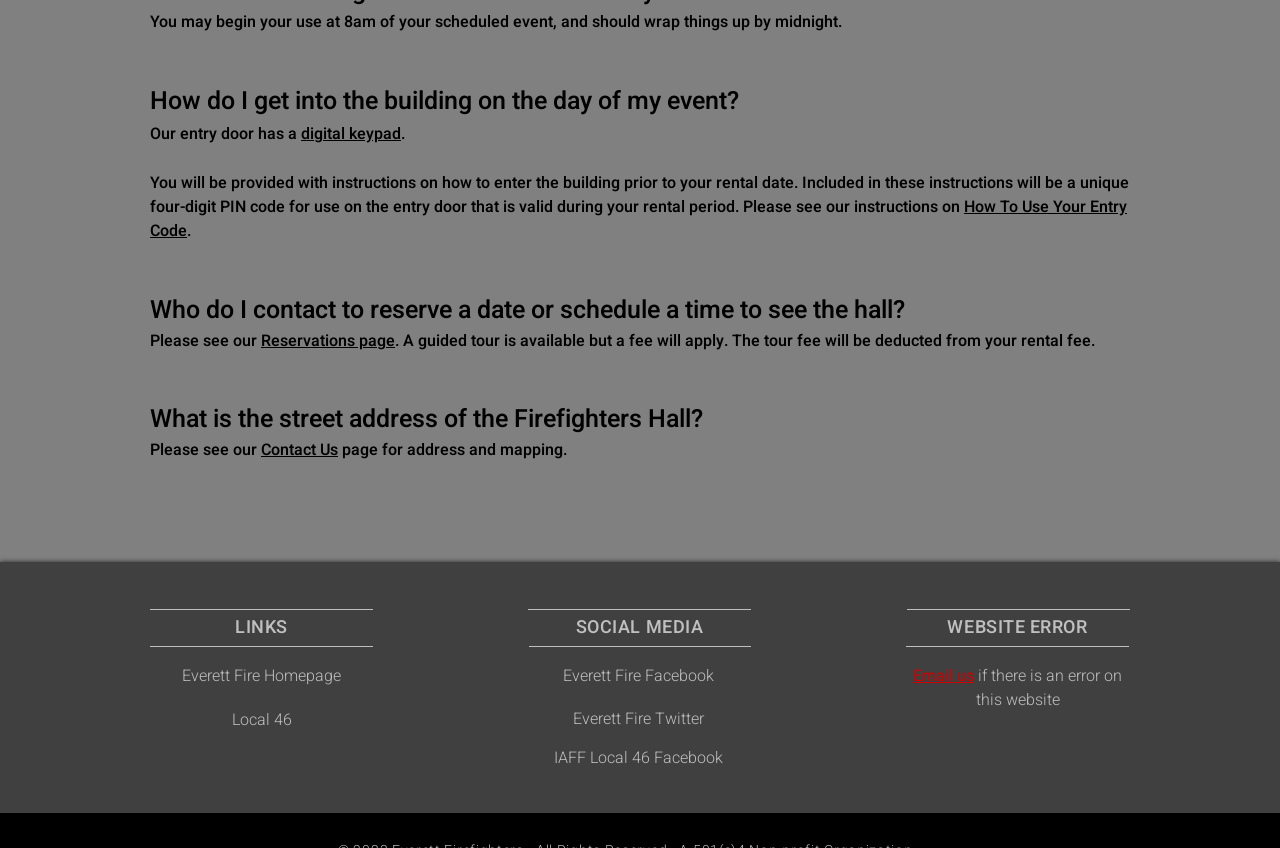Please provide the bounding box coordinates for the element that needs to be clicked to perform the following instruction: "Visit 'Reservations page'". The coordinates should be given as four float numbers between 0 and 1, i.e., [left, top, right, bottom].

[0.204, 0.388, 0.309, 0.416]